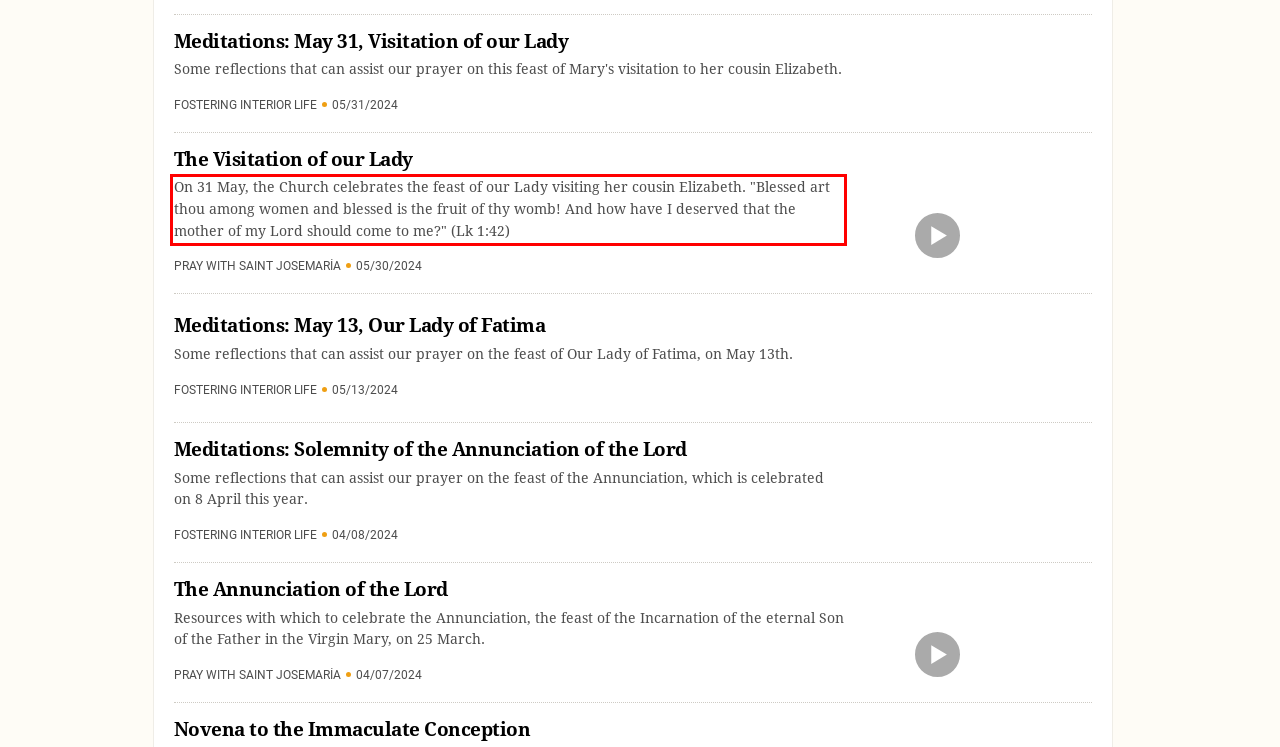Your task is to recognize and extract the text content from the UI element enclosed in the red bounding box on the webpage screenshot.

On 31 May, the Church celebrates the feast of our Lady visiting her cousin Elizabeth. "Blessed art thou among women and blessed is the fruit of thy womb! And how have I deserved that the mother of my Lord should come to me?" (Lk 1:42)